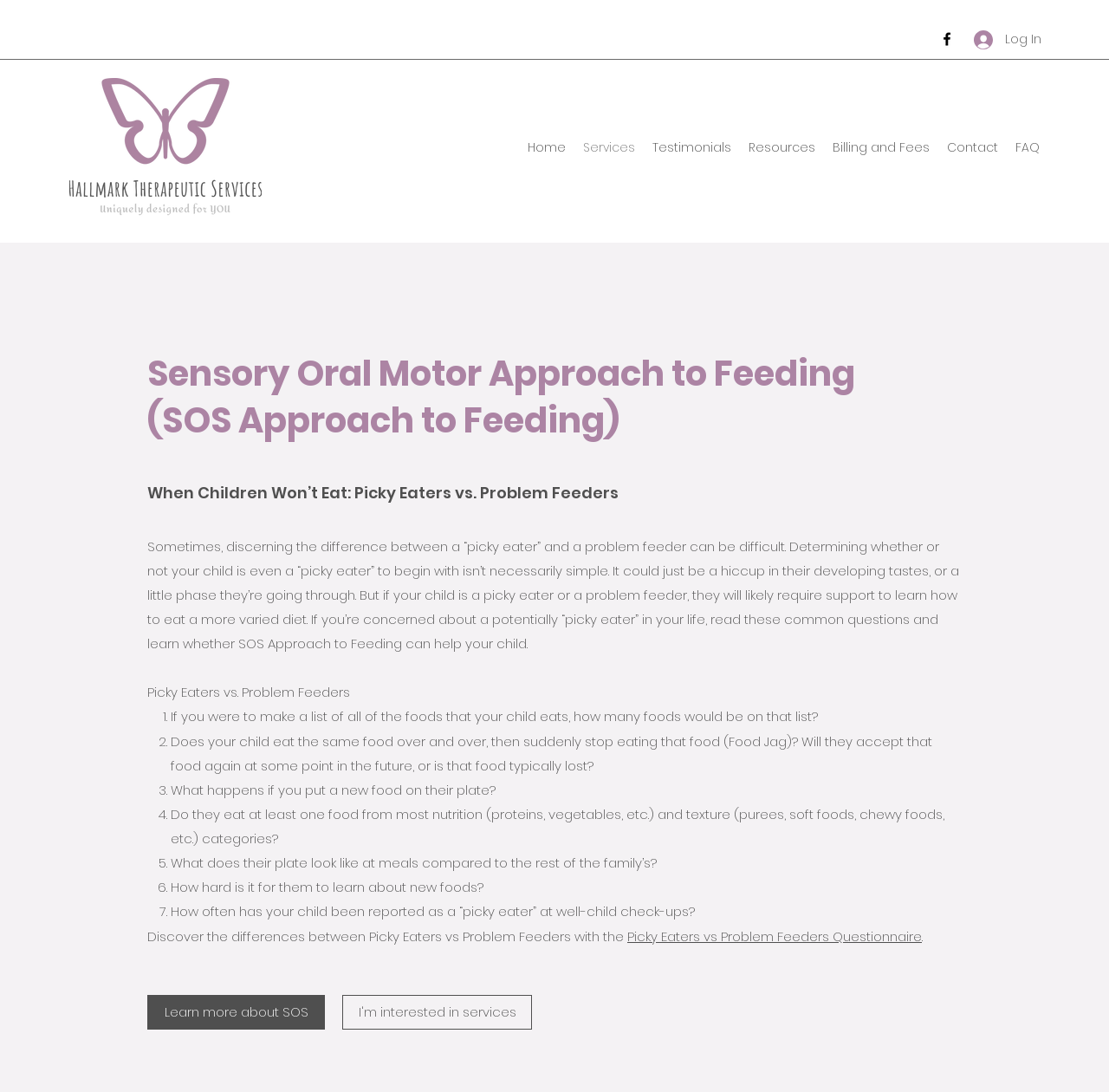What is the name of the social media platform with a Facebook image?
We need a detailed and exhaustive answer to the question. Please elaborate.

I found the answer by looking at the social bar section of the webpage, where I saw a list element with an image of Facebook, which is a well-known social media platform.